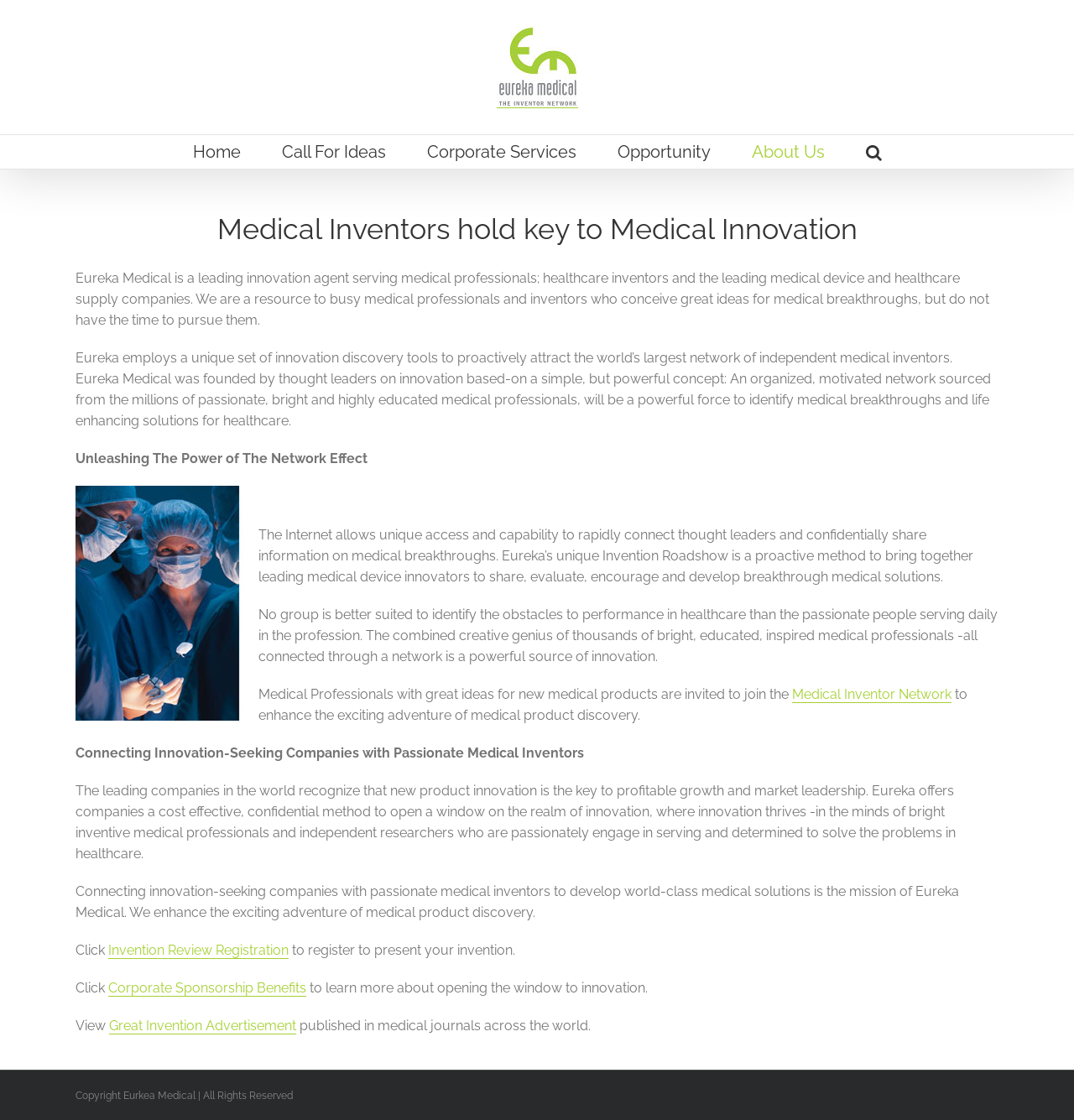What is the name of the company described on this webpage?
Refer to the image and give a detailed answer to the query.

I determined the answer by reading the text on the webpage, specifically the sentence 'Eureka Medical is a leading innovation agent serving medical professionals...' which indicates that Eureka Medical is the company being described.